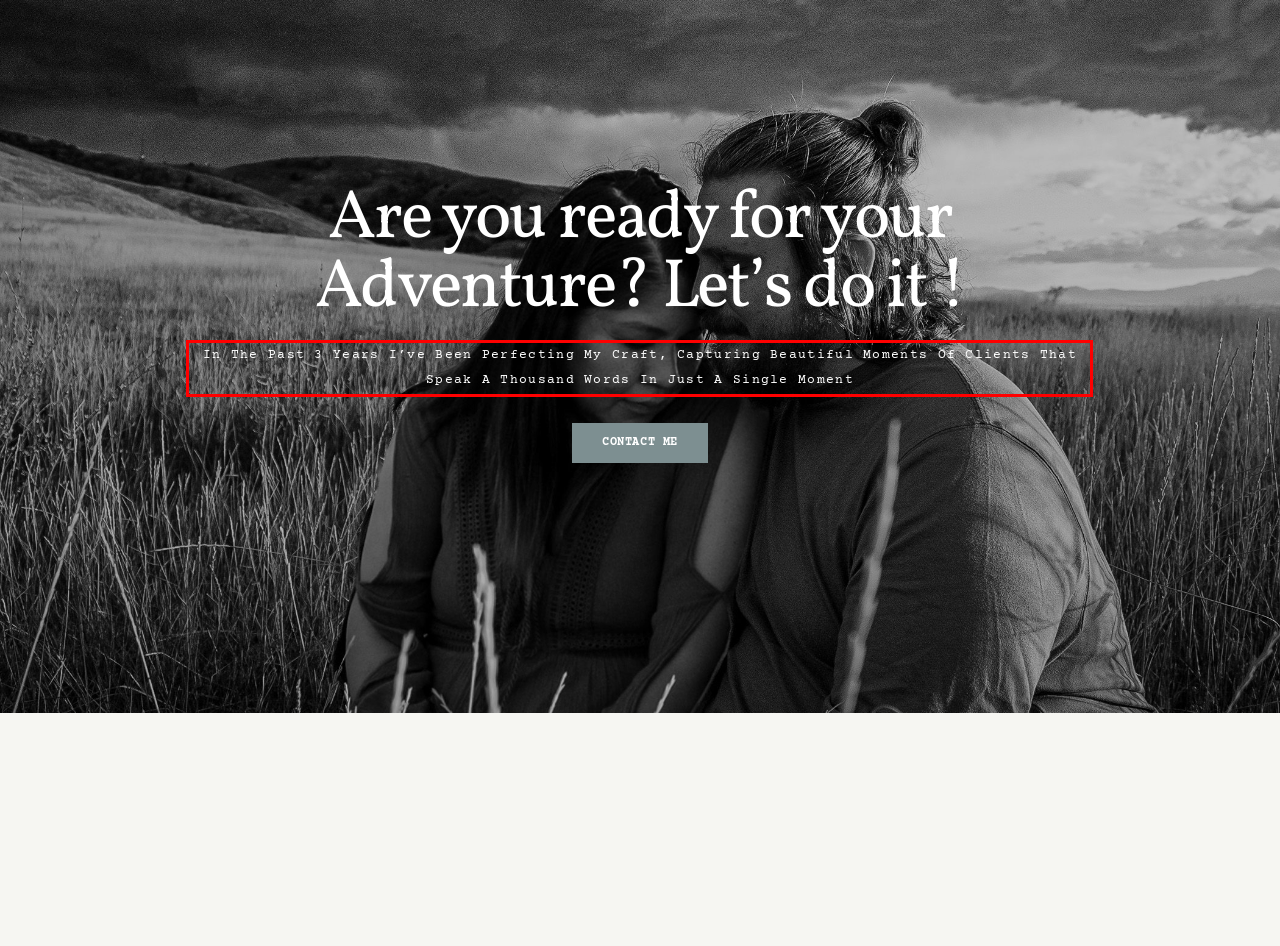Locate the red bounding box in the provided webpage screenshot and use OCR to determine the text content inside it.

In The Past 3 Years I’ve Been Perfecting My Craft, Capturing Beautiful Moments Of Clients That Speak A Thousand Words In Just A Single Moment